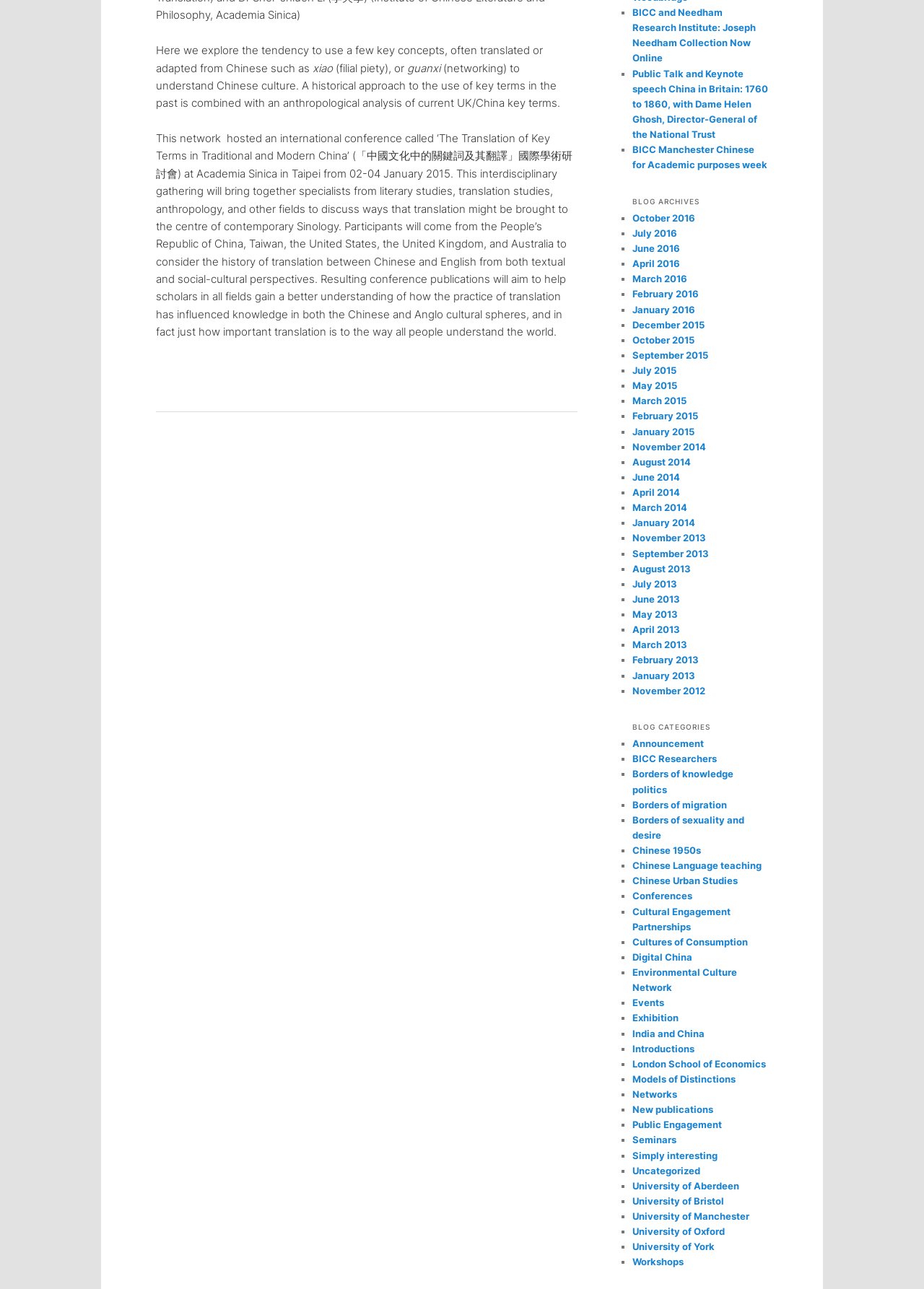Find and provide the bounding box coordinates for the UI element described here: "University of Oxford". The coordinates should be given as four float numbers between 0 and 1: [left, top, right, bottom].

[0.684, 0.951, 0.784, 0.96]